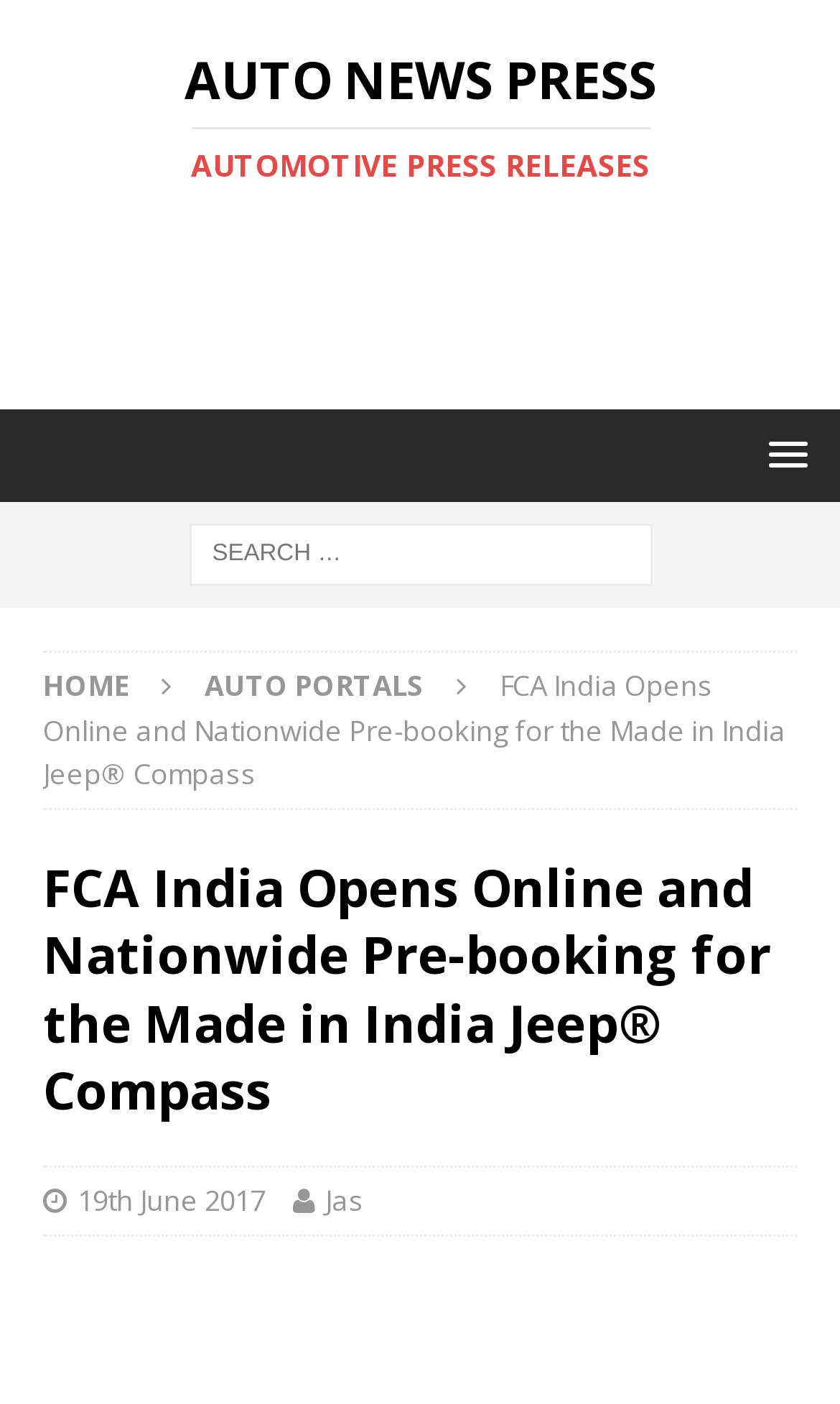Using the information in the image, could you please answer the following question in detail:
What is the purpose of the search box?

The search box is located at the top of the webpage with a label 'Search for:', which suggests that its purpose is to allow users to search for specific content within the website.